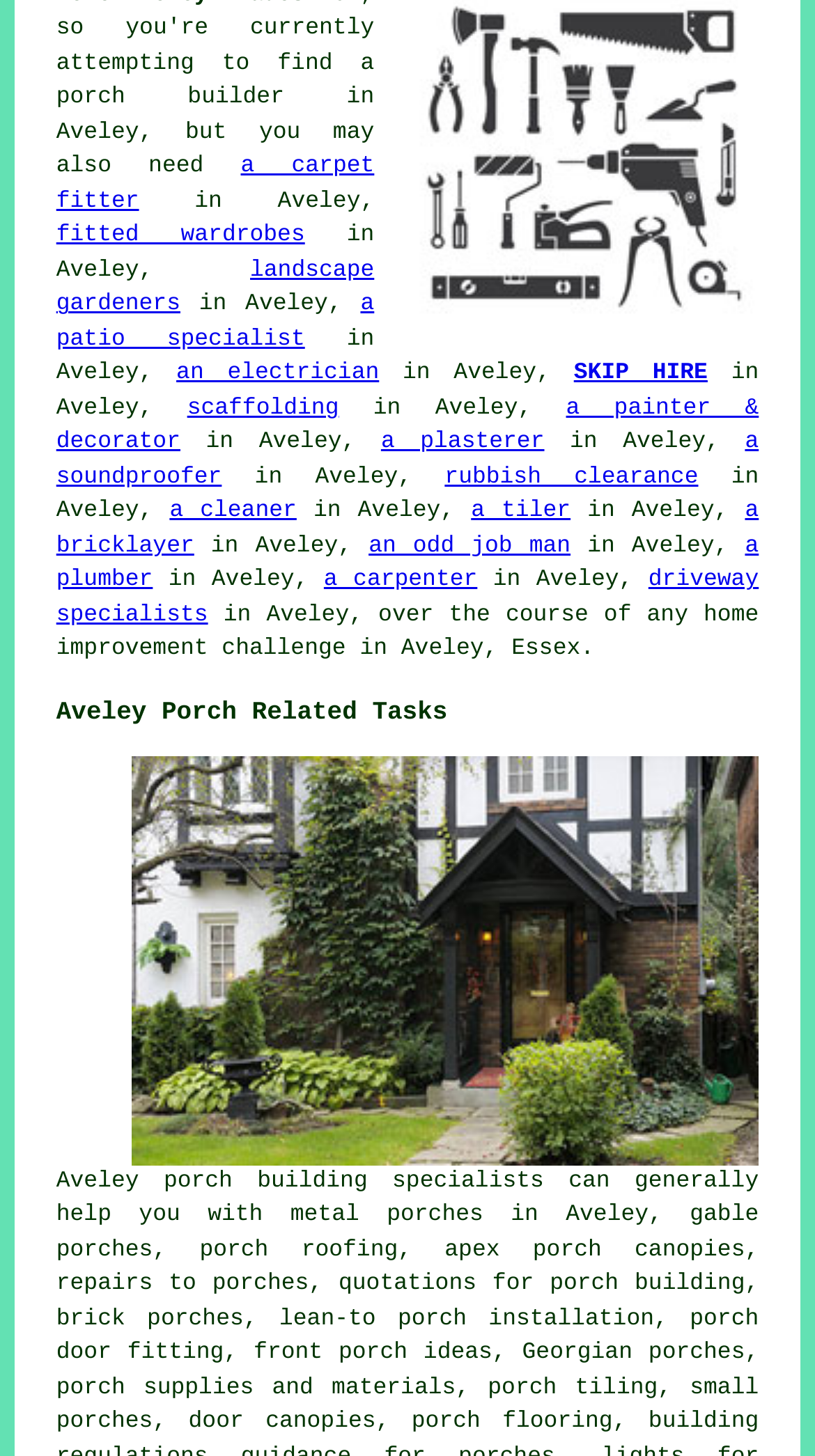Please find the bounding box coordinates of the element that you should click to achieve the following instruction: "click a porch builder". The coordinates should be presented as four float numbers between 0 and 1: [left, top, right, bottom].

[0.069, 0.036, 0.459, 0.077]